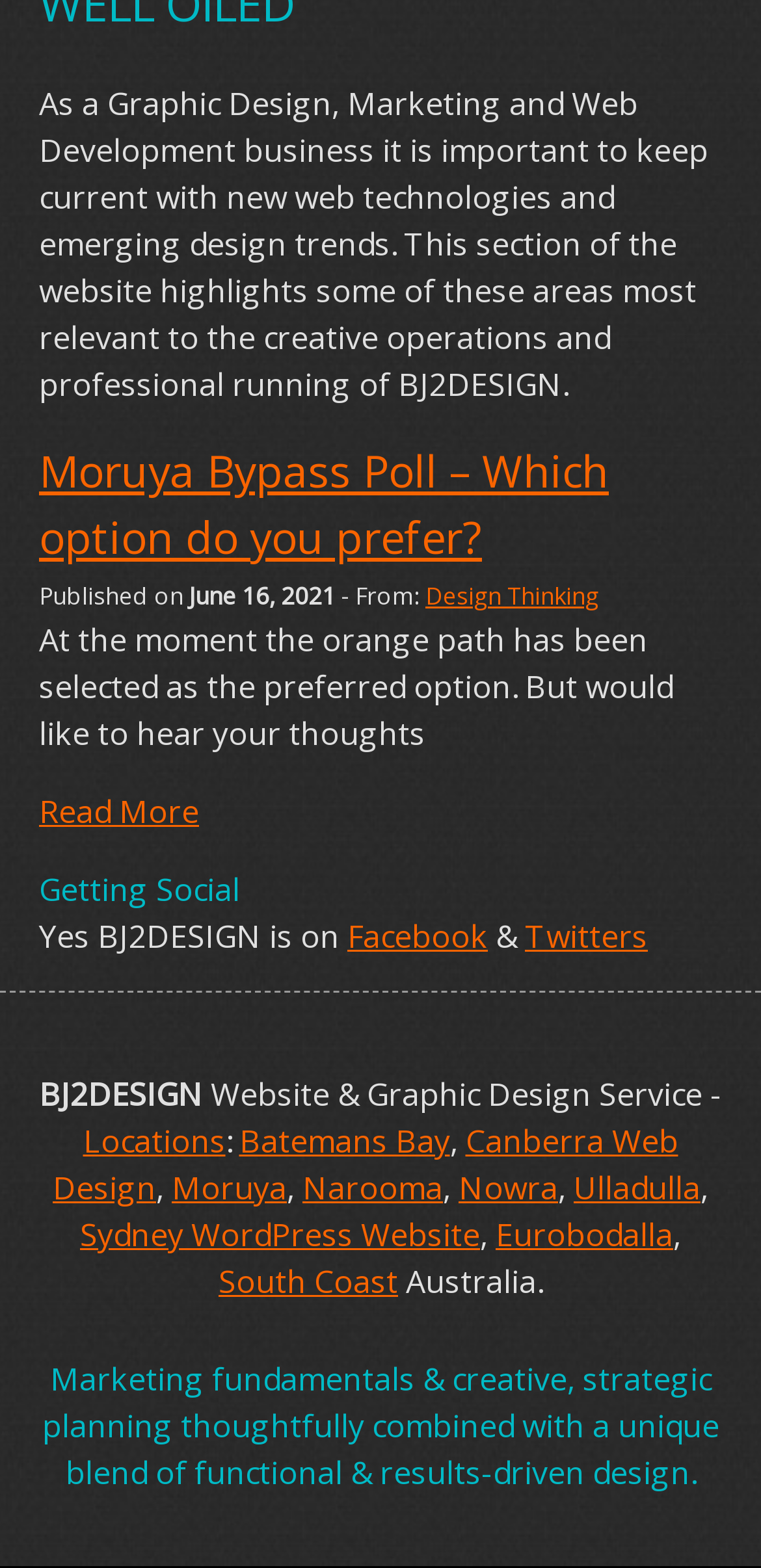Refer to the element description South Coast and identify the corresponding bounding box in the screenshot. Format the coordinates as (top-left x, top-left y, bottom-right x, bottom-right y) with values in the range of 0 to 1.

[0.287, 0.804, 0.523, 0.831]